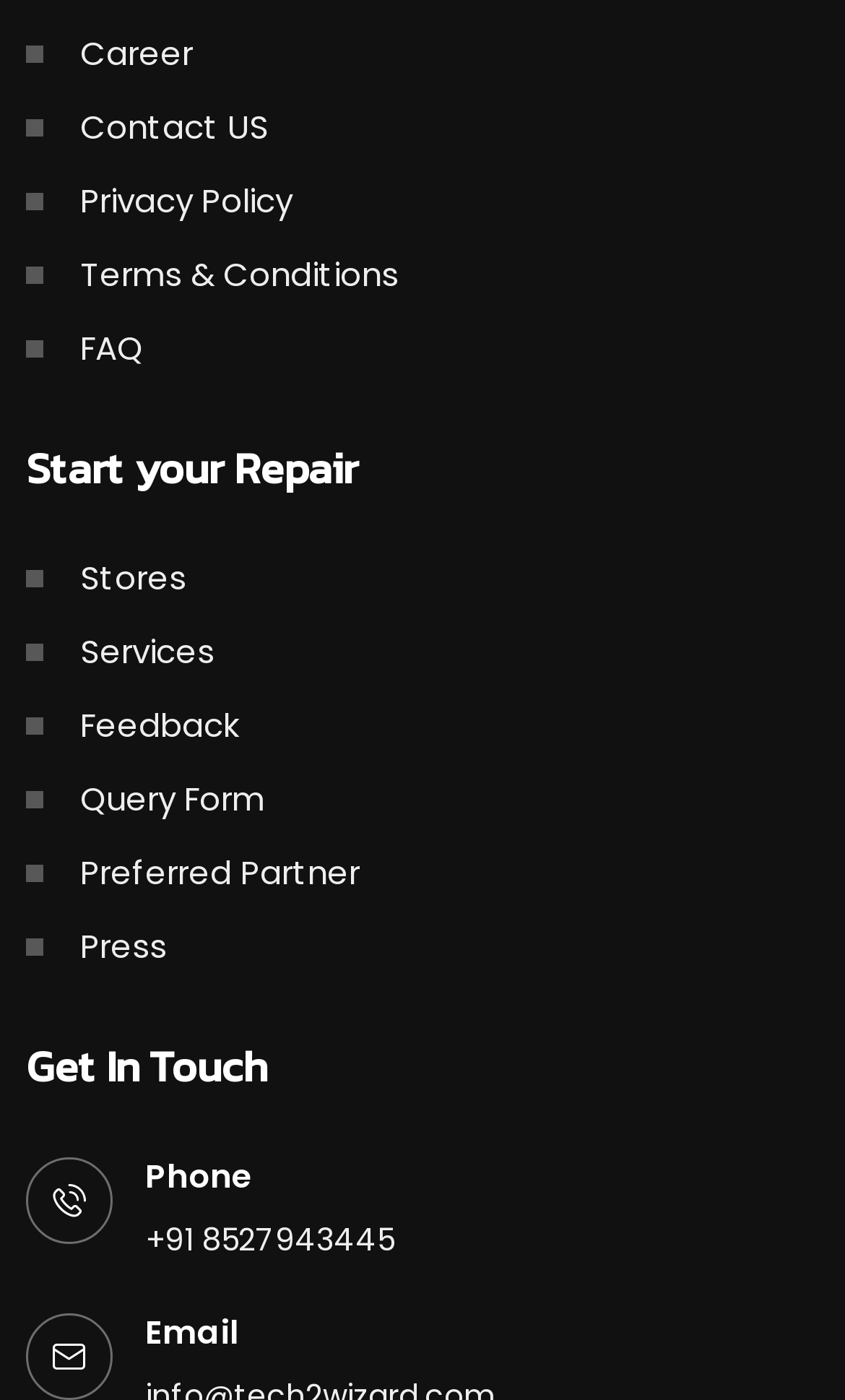Determine the bounding box coordinates of the clickable element necessary to fulfill the instruction: "Start your Repair". Provide the coordinates as four float numbers within the 0 to 1 range, i.e., [left, top, right, bottom].

[0.031, 0.316, 0.423, 0.353]